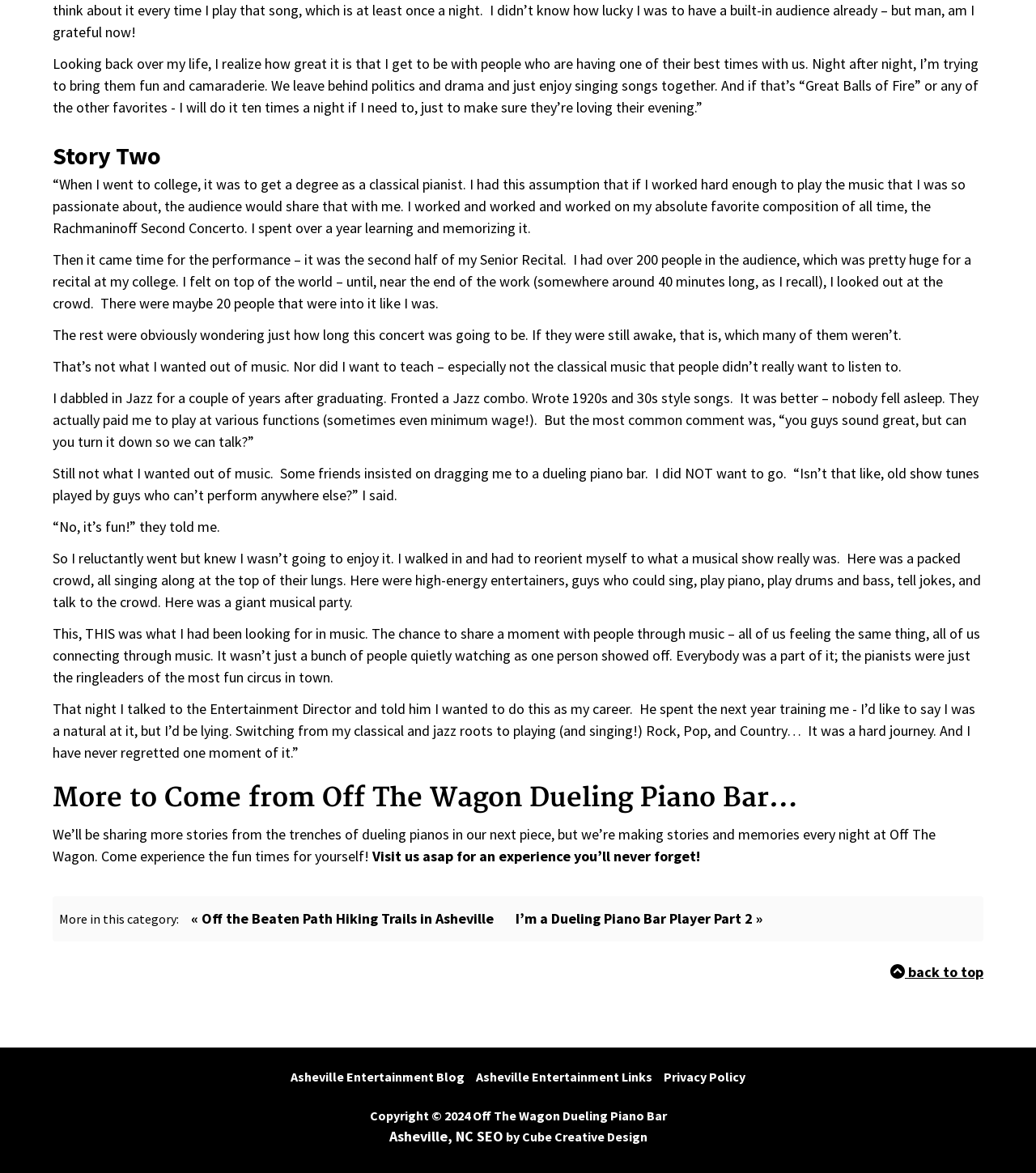Please mark the clickable region by giving the bounding box coordinates needed to complete this instruction: "Read more stories from the trenches of dueling pianos".

[0.488, 0.775, 0.745, 0.791]